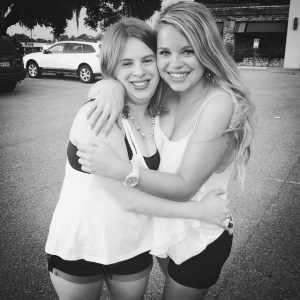Give a detailed account of the contents of the image.

In a warm, heartfelt moment captured in black and white, two young women embrace joyfully in what appears to be an outdoor setting. They both wear light-colored tops and appear to be enjoying a casual day together, surrounded by a parking lot filled with cars in the background. The sisterly bond is evident as they smile broadly, highlighting their close relationship. The image reflects themes of love, support, and the ups and downs of sibling relationships, resonating with the experiences shared by many, particularly those navigating complex familial dynamics.